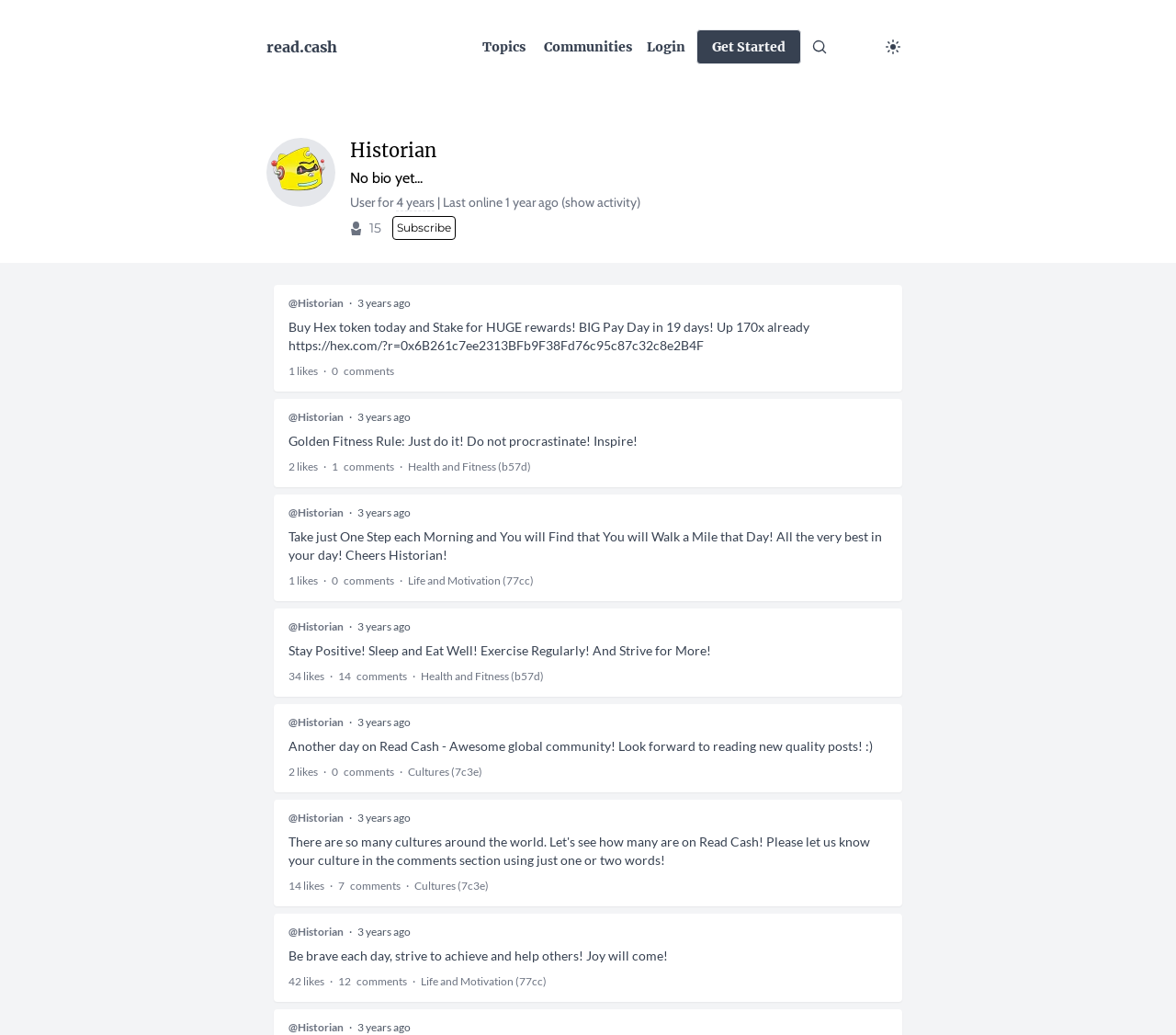Please identify the bounding box coordinates of the region to click in order to complete the given instruction: "Read the post 'Take just One Step each Morning and You will Find that You will Walk a Mile that Day!'". The coordinates should be four float numbers between 0 and 1, i.e., [left, top, right, bottom].

[0.245, 0.51, 0.761, 0.545]